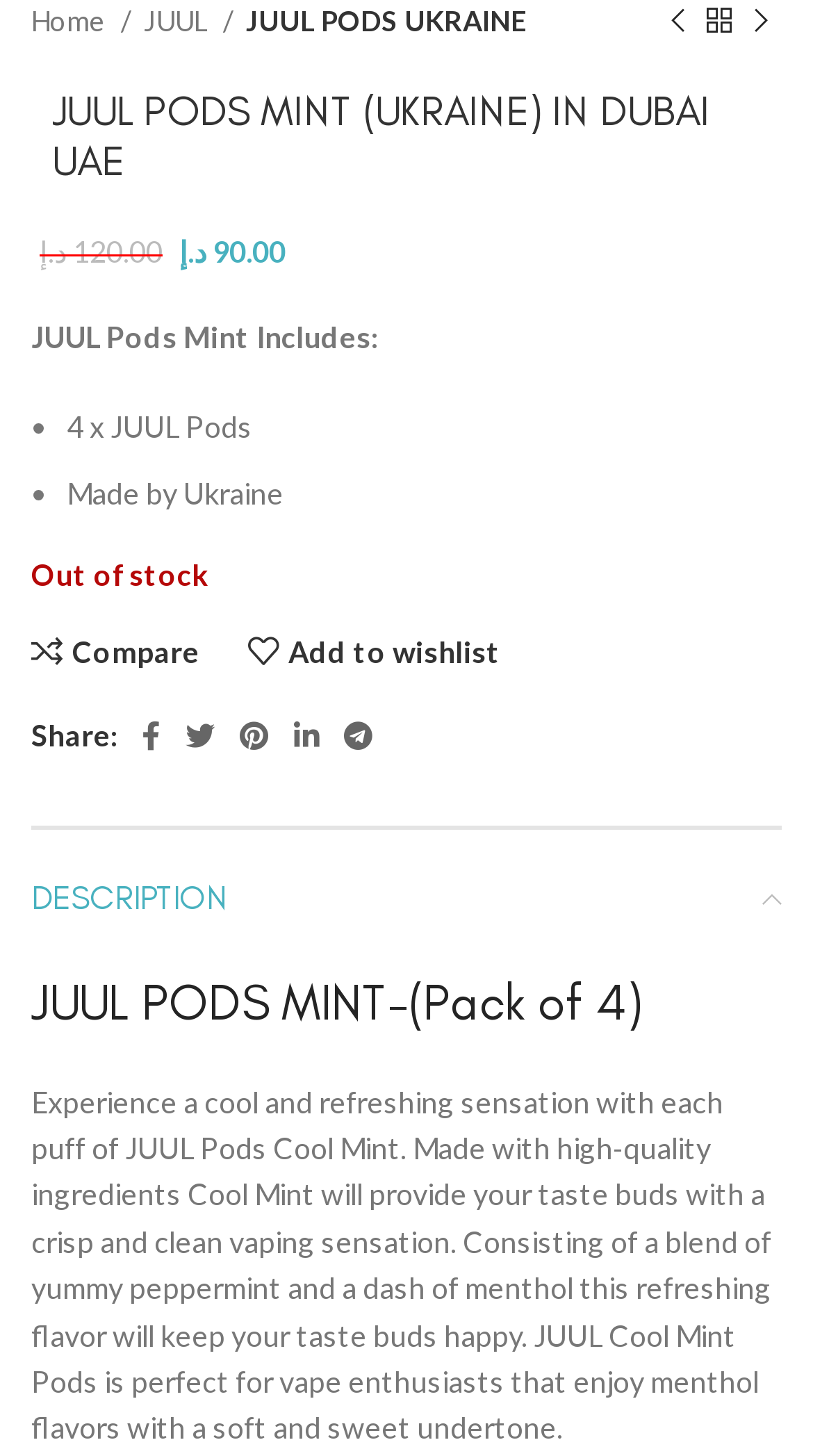What social media platforms can the product be shared on? Analyze the screenshot and reply with just one word or a short phrase.

Facebook, Twitter, Pinterest, Linkedin, Telegram